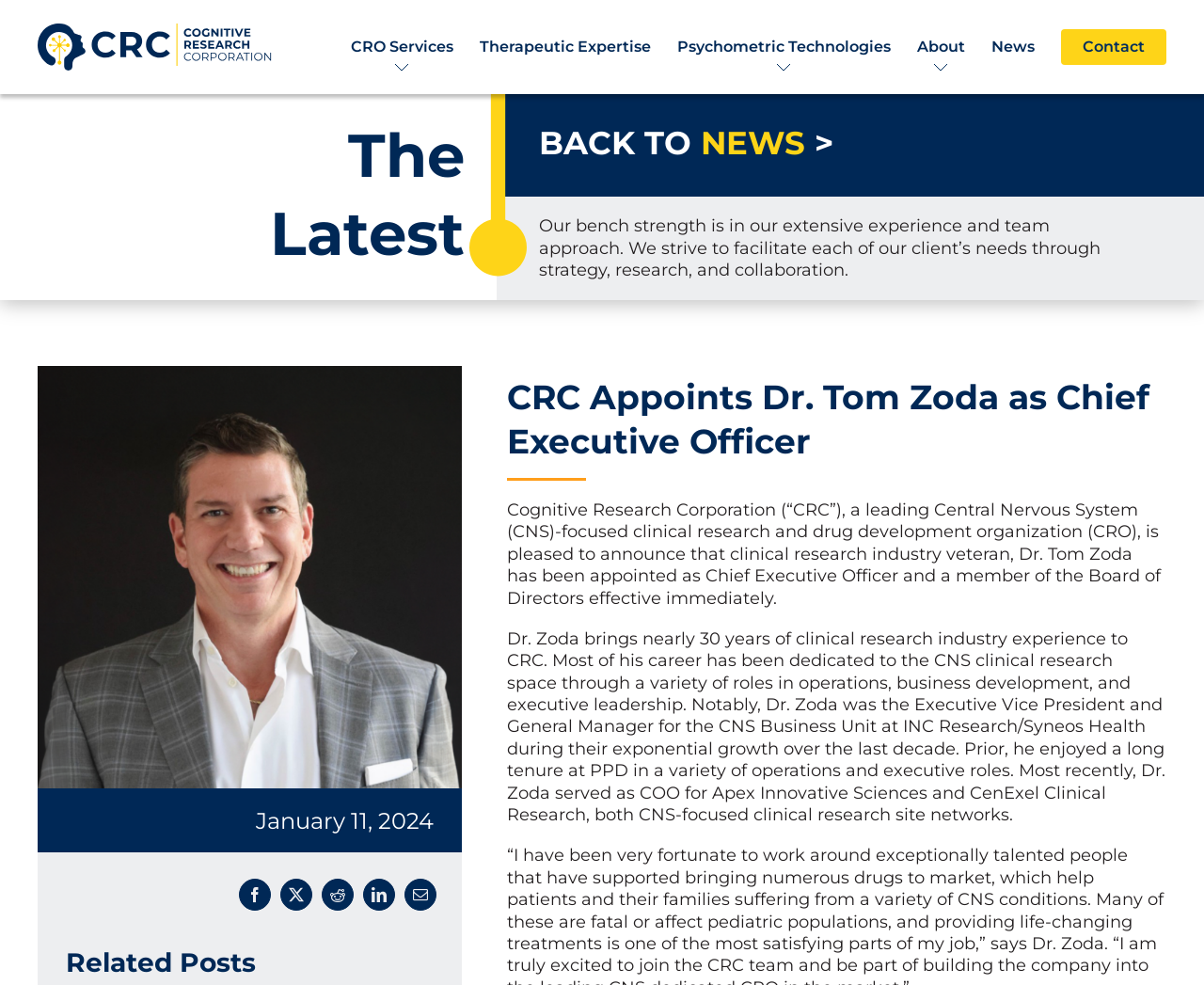Please provide a comprehensive response to the question based on the details in the image: How many years of experience does Dr. Zoda bring?

I found the answer by reading the StaticText element with the text 'Dr. Zoda brings nearly 30 years of clinical research industry experience to CRC.'